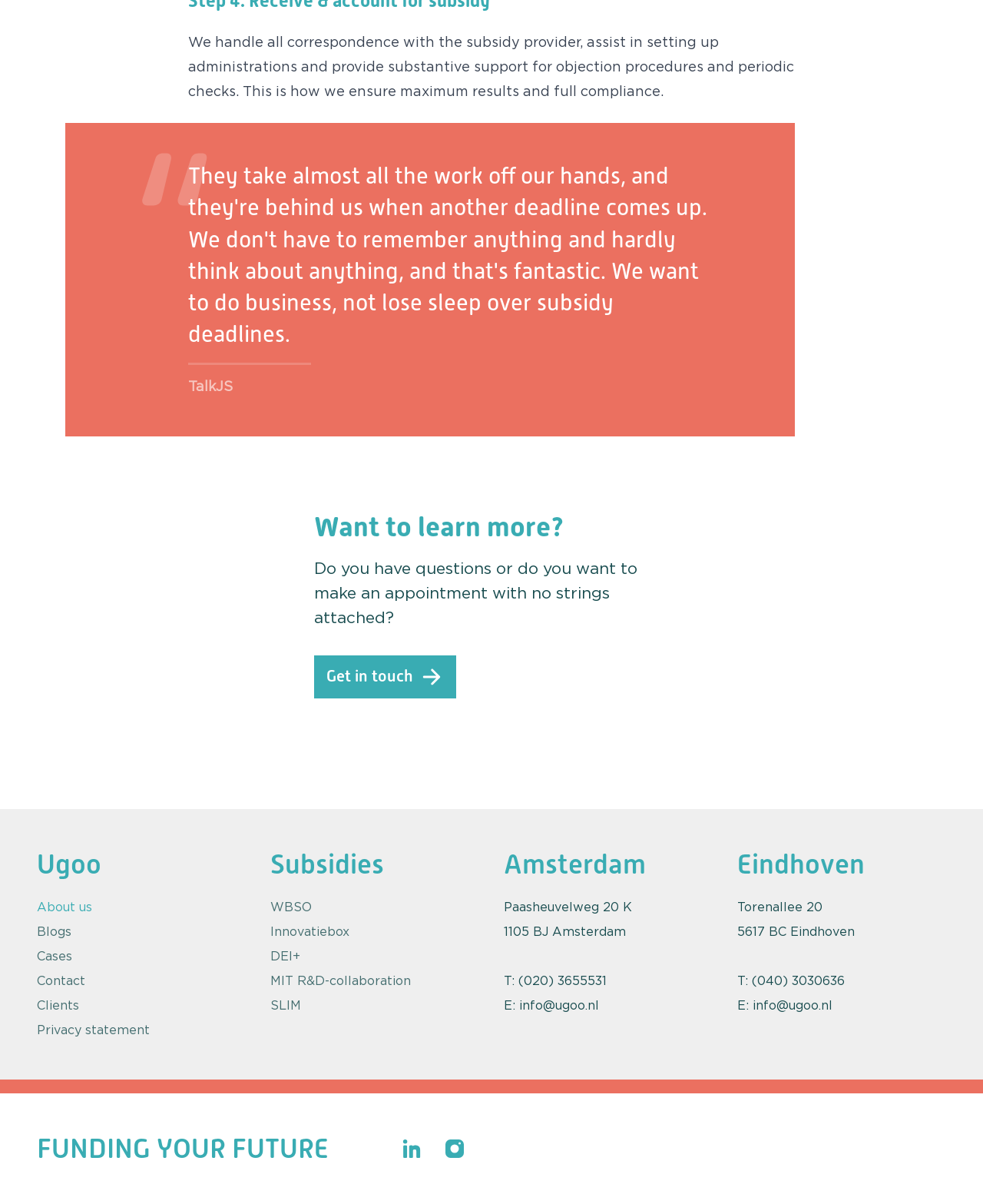Locate the bounding box coordinates of the clickable region necessary to complete the following instruction: "Learn more about Ugoo". Provide the coordinates in the format of four float numbers between 0 and 1, i.e., [left, top, right, bottom].

[0.038, 0.704, 0.103, 0.731]